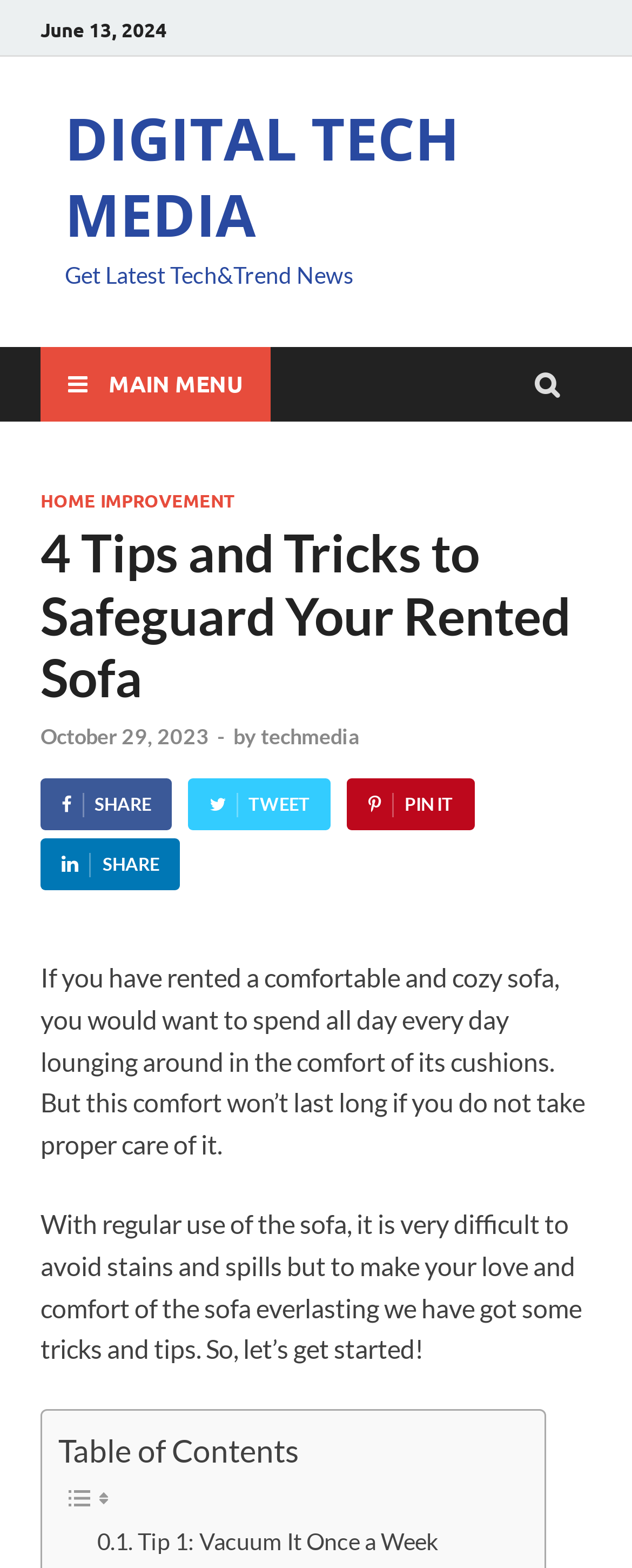Your task is to find and give the main heading text of the webpage.

4 Tips and Tricks to Safeguard Your Rented Sofa